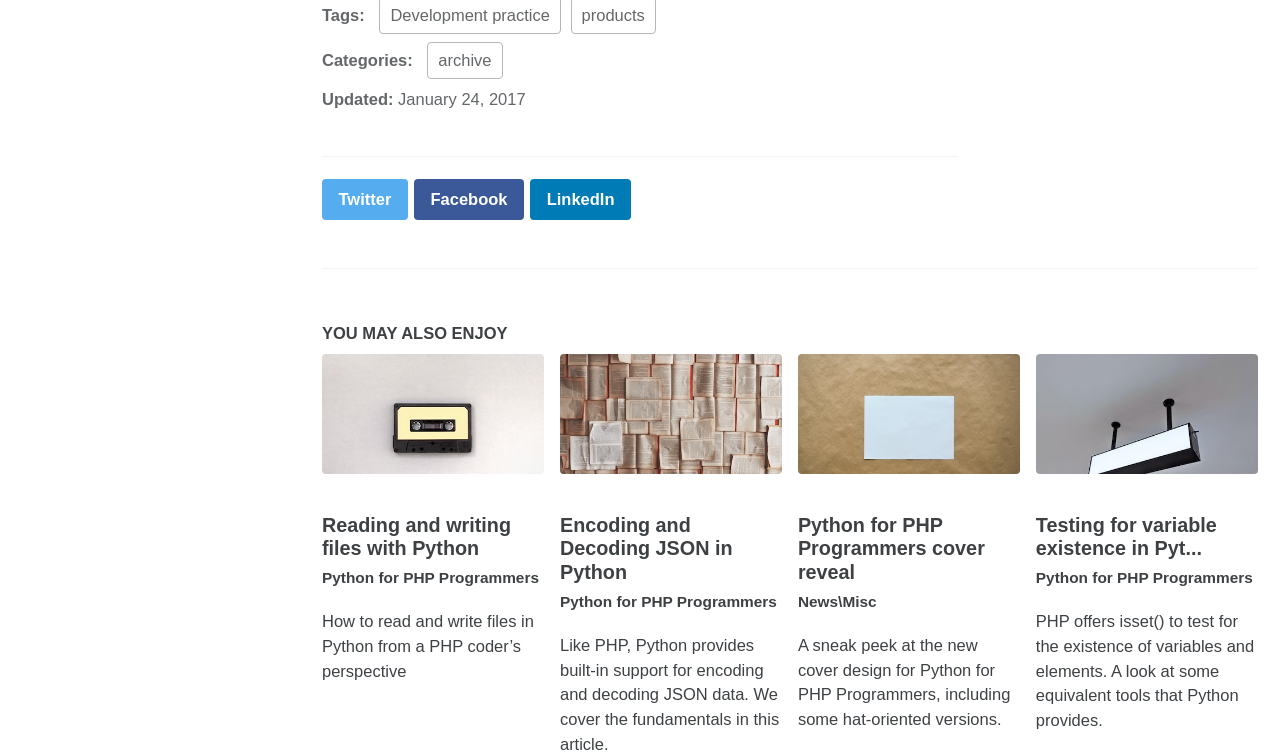Based on the element description, predict the bounding box coordinates (top-left x, top-left y, bottom-right x, bottom-right y) for the UI element in the screenshot: Facebook

[0.323, 0.238, 0.409, 0.293]